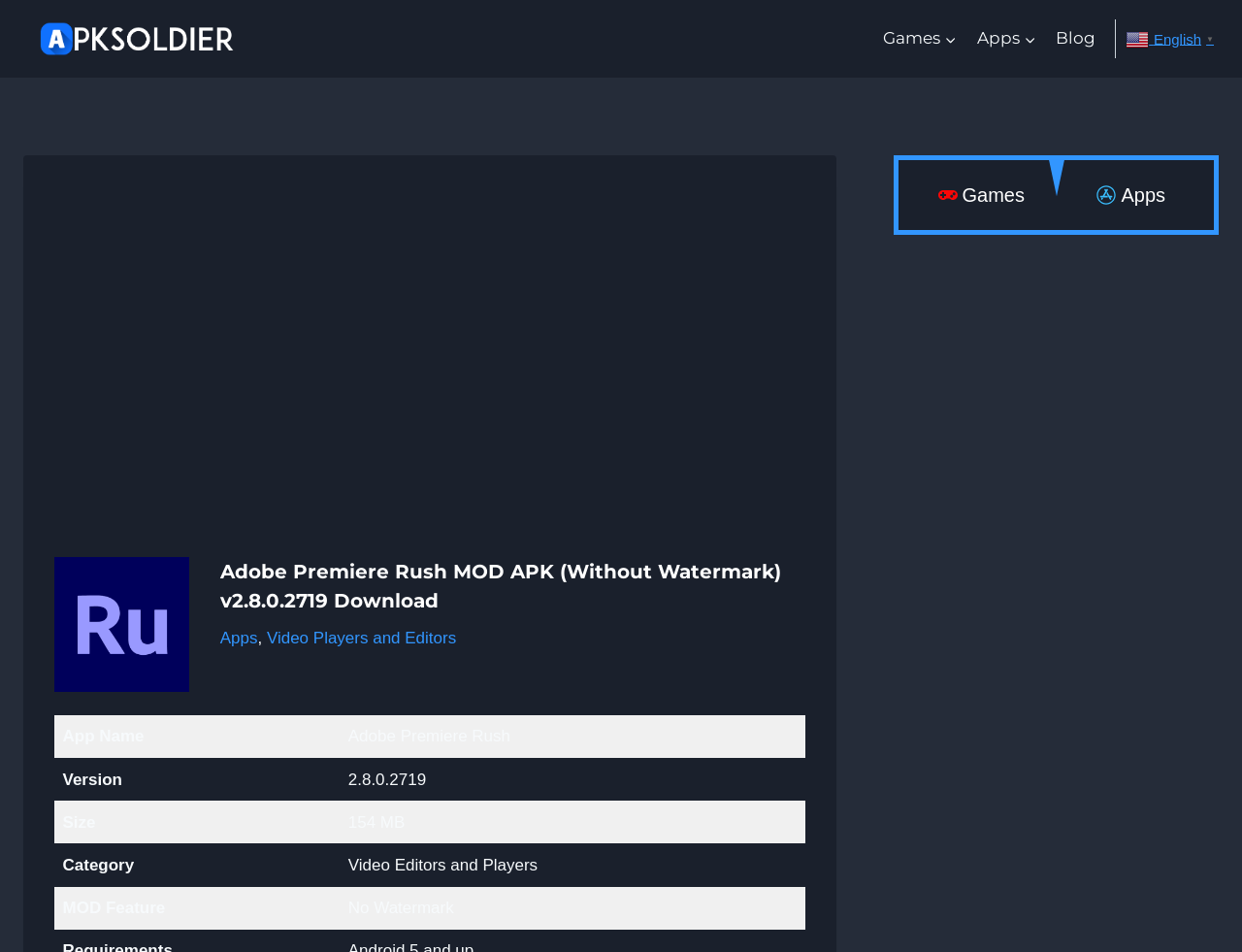Utilize the details in the image to thoroughly answer the following question: What is the size of the app?

I obtained the answer by looking at the gridcell elements and finding the size of the app as '154 MB' in the row with the label 'Size'.